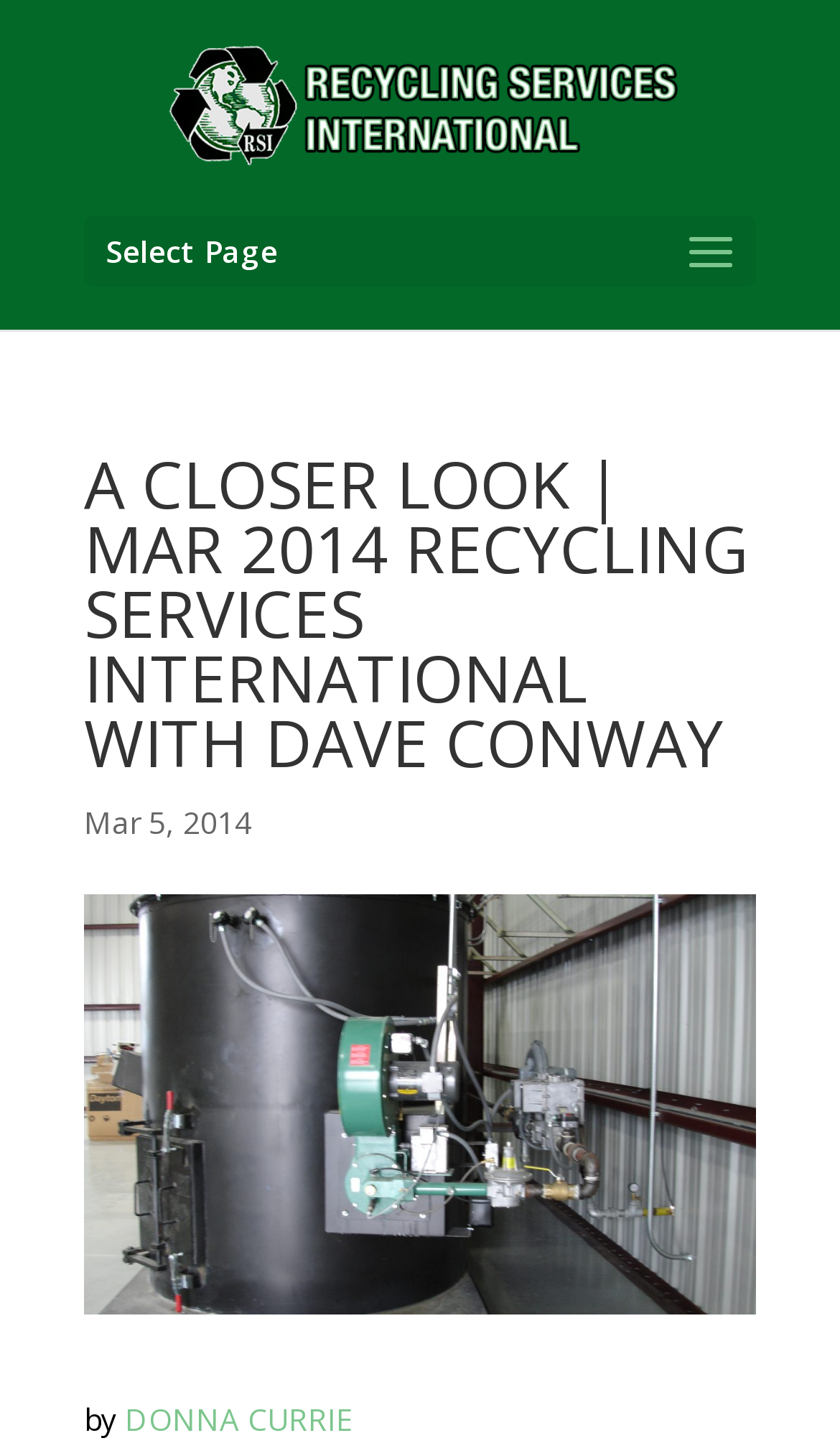Identify the bounding box for the UI element that is described as follows: "DONNA CURRIE".

[0.149, 0.96, 0.421, 0.988]